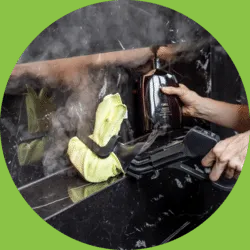What type of cloth is being used in the cleaning process?
Please use the visual content to give a single word or phrase answer.

Microfiber cloth